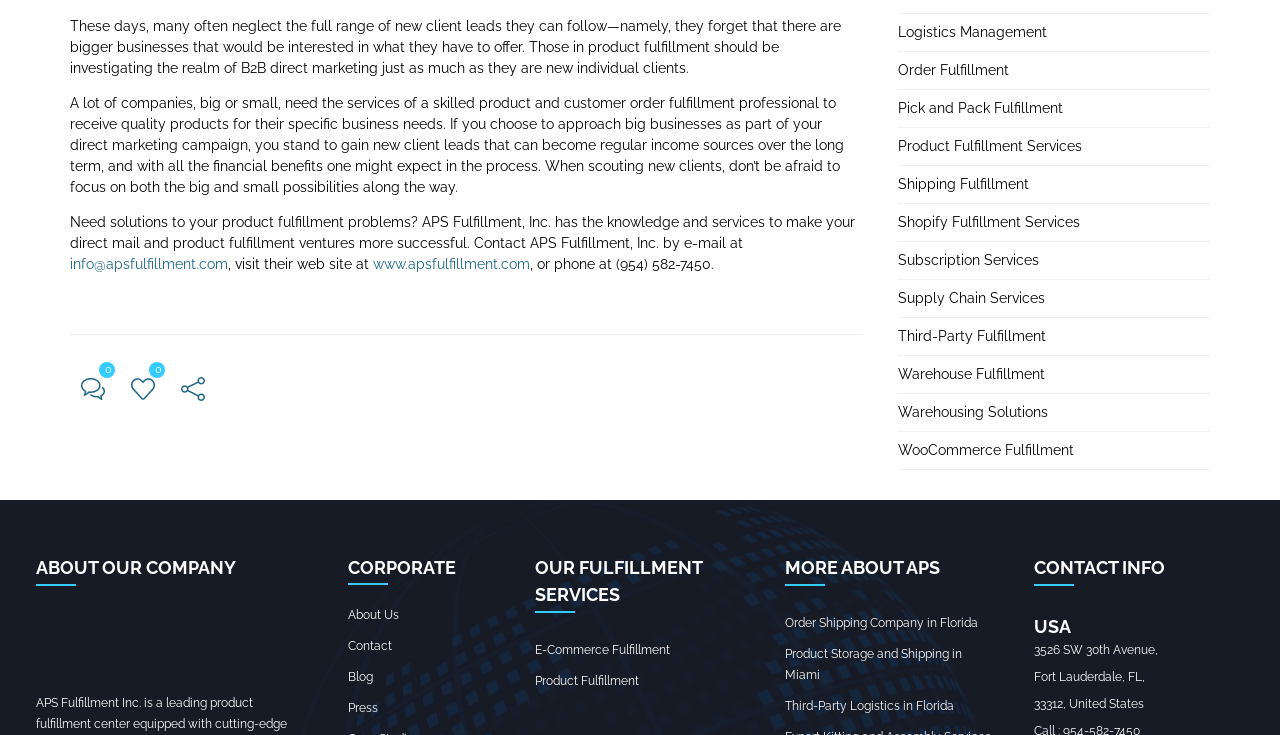Where is APS Fulfillment, Inc. located?
Provide a thorough and detailed answer to the question.

The company's location can be found in the 'CONTACT INFO' section, which mentions the address '3526 SW 30th Avenue, Fort Lauderdale, FL, 33312, United States'.